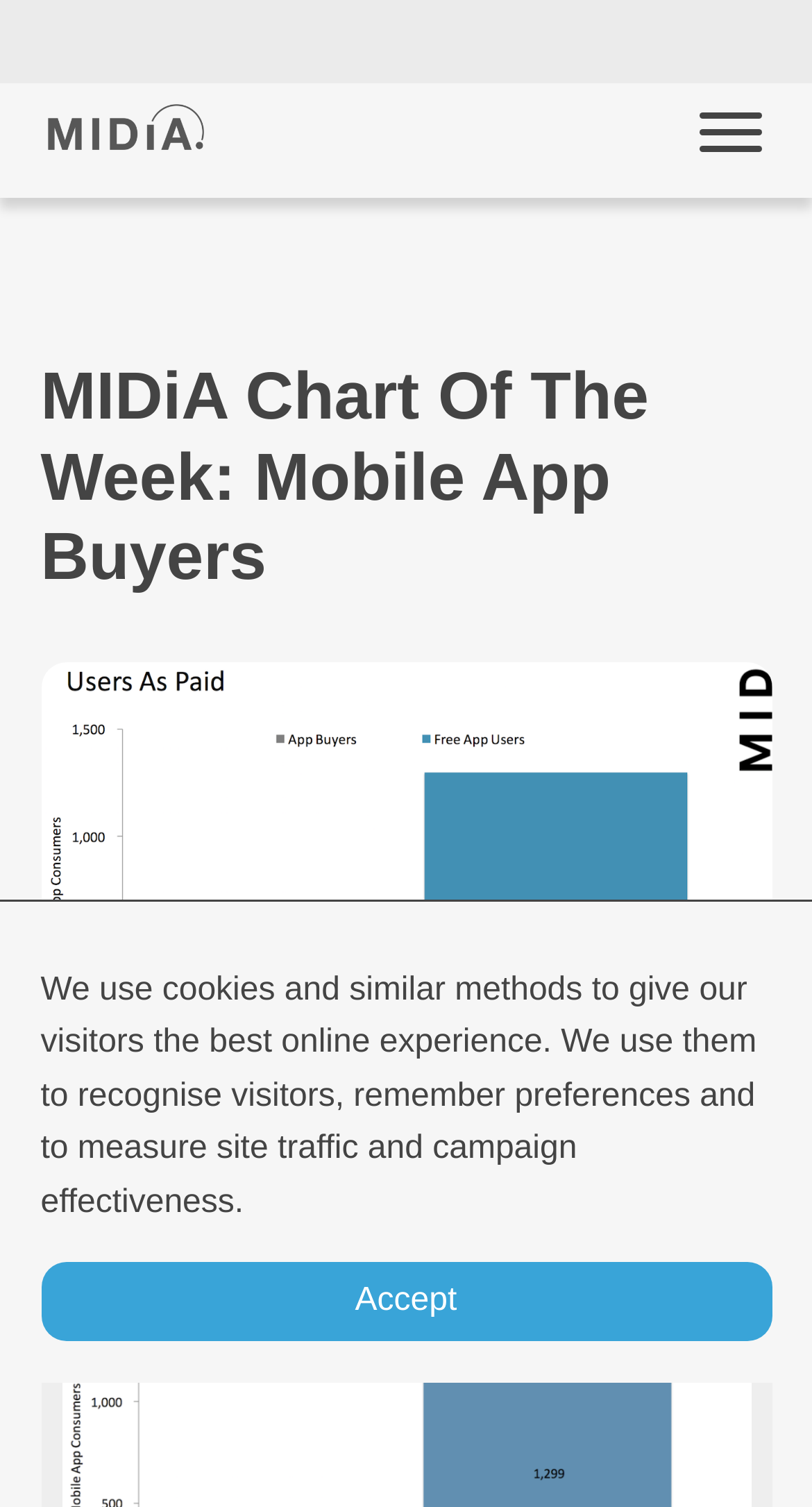Using the format (top-left x, top-left y, bottom-right x, bottom-right y), provide the bounding box coordinates for the described UI element. All values should be floating point numbers between 0 and 1: NO DESTINY REDUCTION

None